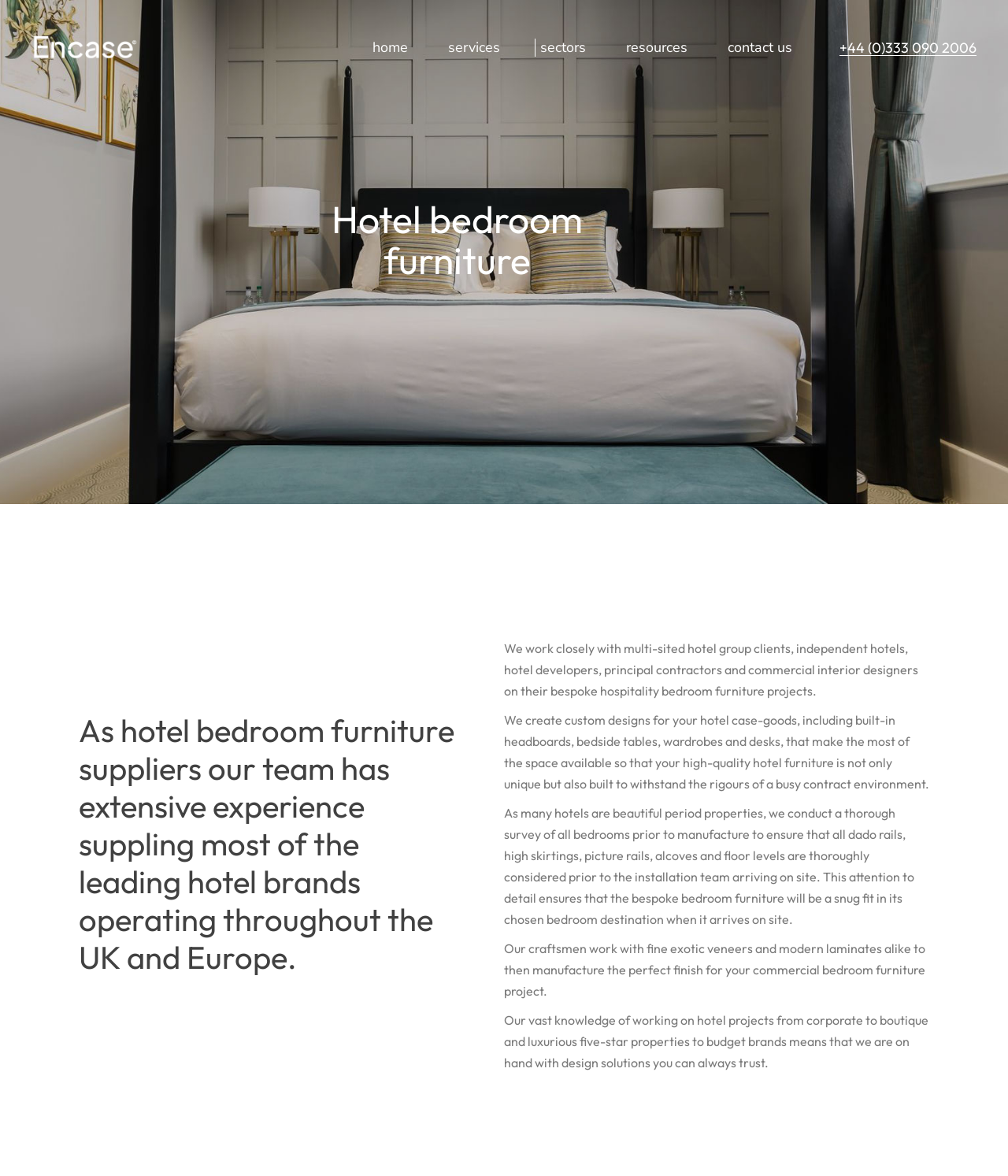What type of clients does the company work with?
Please provide a comprehensive answer to the question based on the webpage screenshot.

The company works closely with multi-sited hotel group clients, independent hotels, hotel developers, principal contractors, and commercial interior designers on their bespoke hospitality bedroom furniture projects, as mentioned on the webpage.